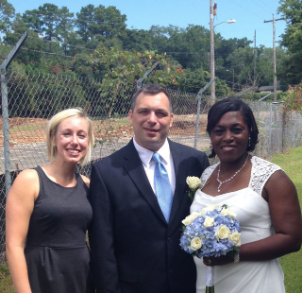Given the content of the image, can you provide a detailed answer to the question?
What is the color of the flowers in Chyretta's bouquet?

According to the caption, Chyretta's bouquet consists of soft blue flowers, which suggests that the color of the flowers is soft blue.